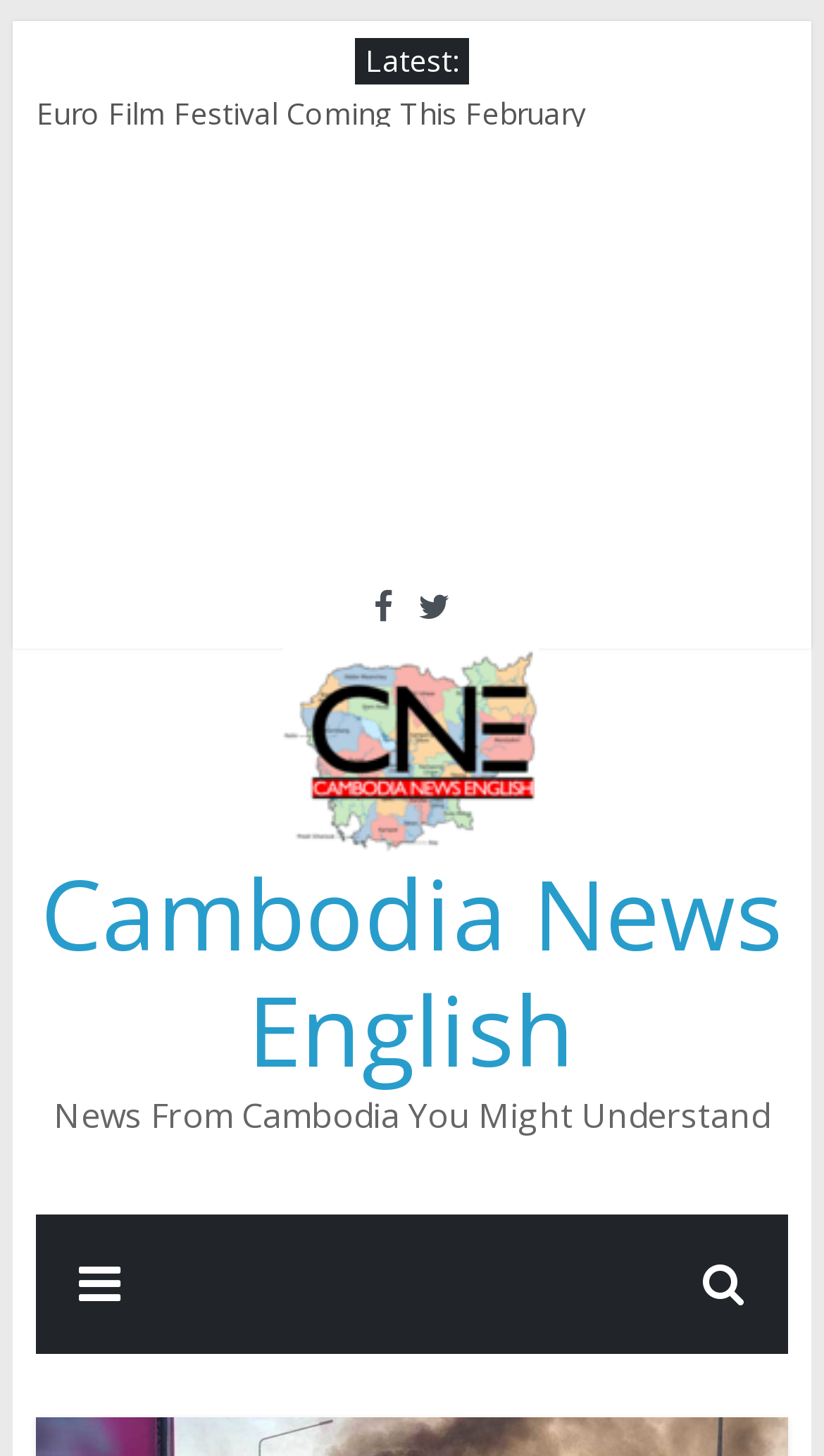What is the tagline of this news website?
Give a one-word or short phrase answer based on the image.

News From Cambodia You Might Understand